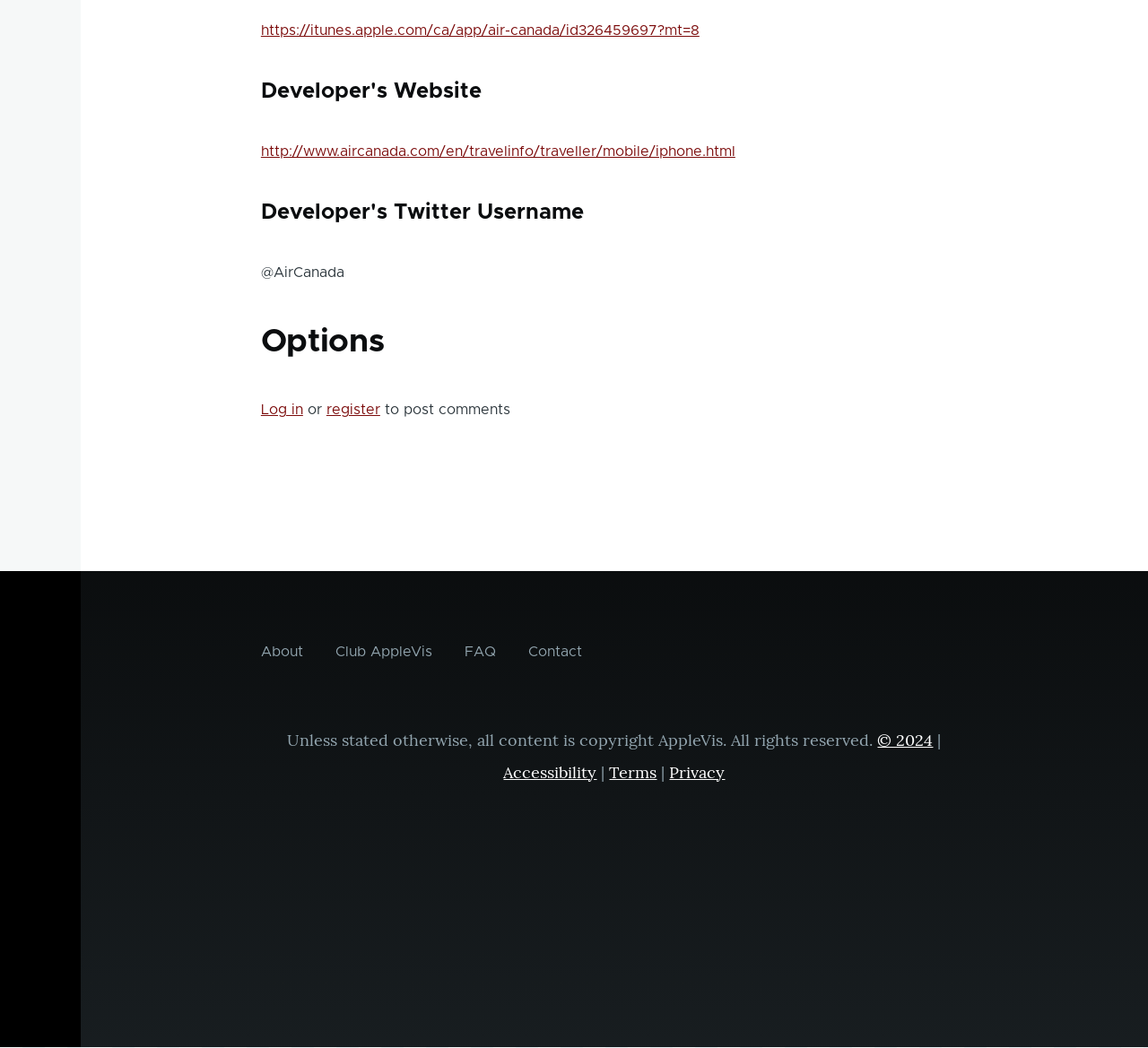Please locate the bounding box coordinates of the element that should be clicked to complete the given instruction: "Register".

[0.284, 0.384, 0.331, 0.398]